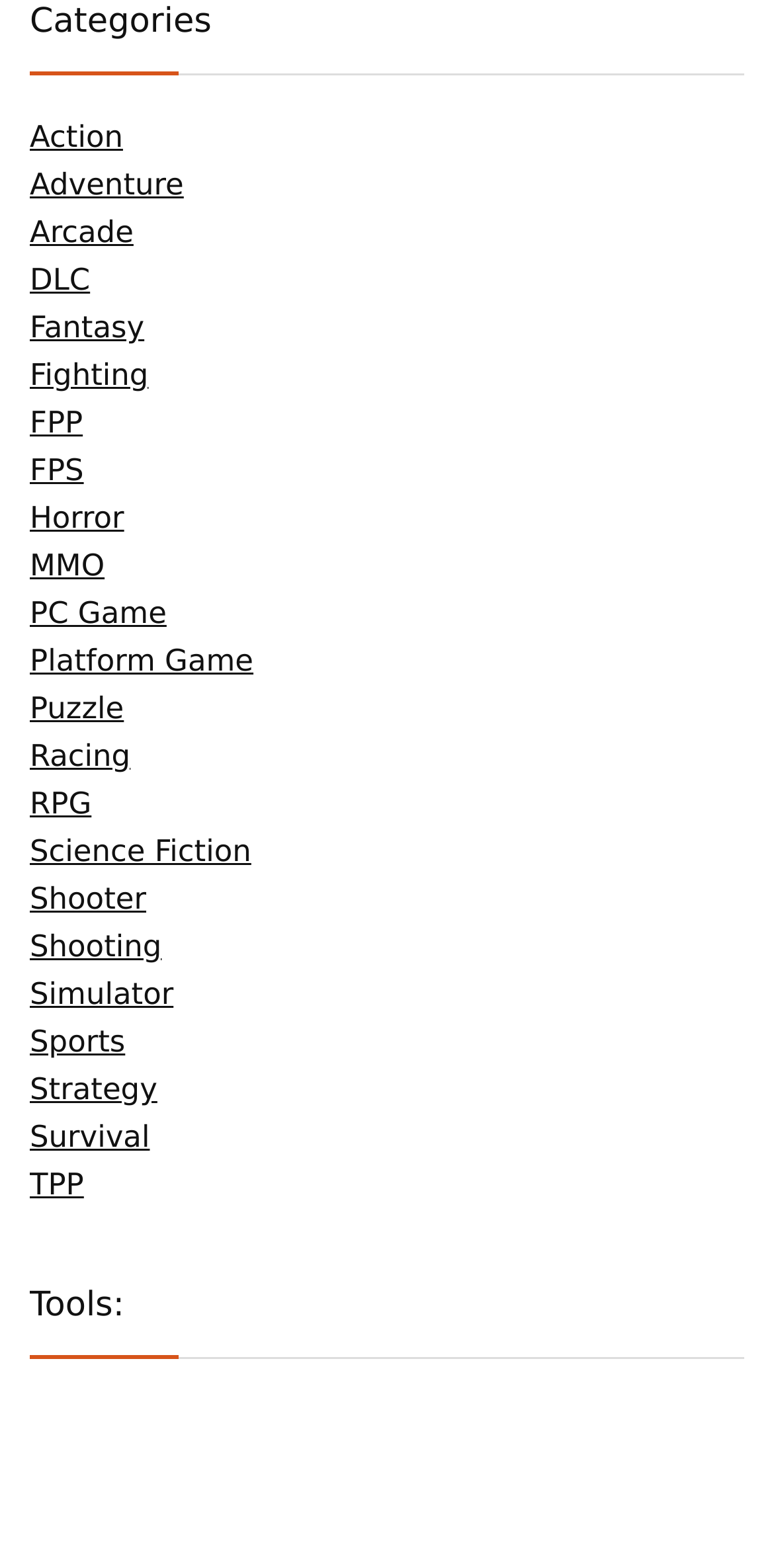Is there a 'Tools' section?
Provide a short answer using one word or a brief phrase based on the image.

Yes